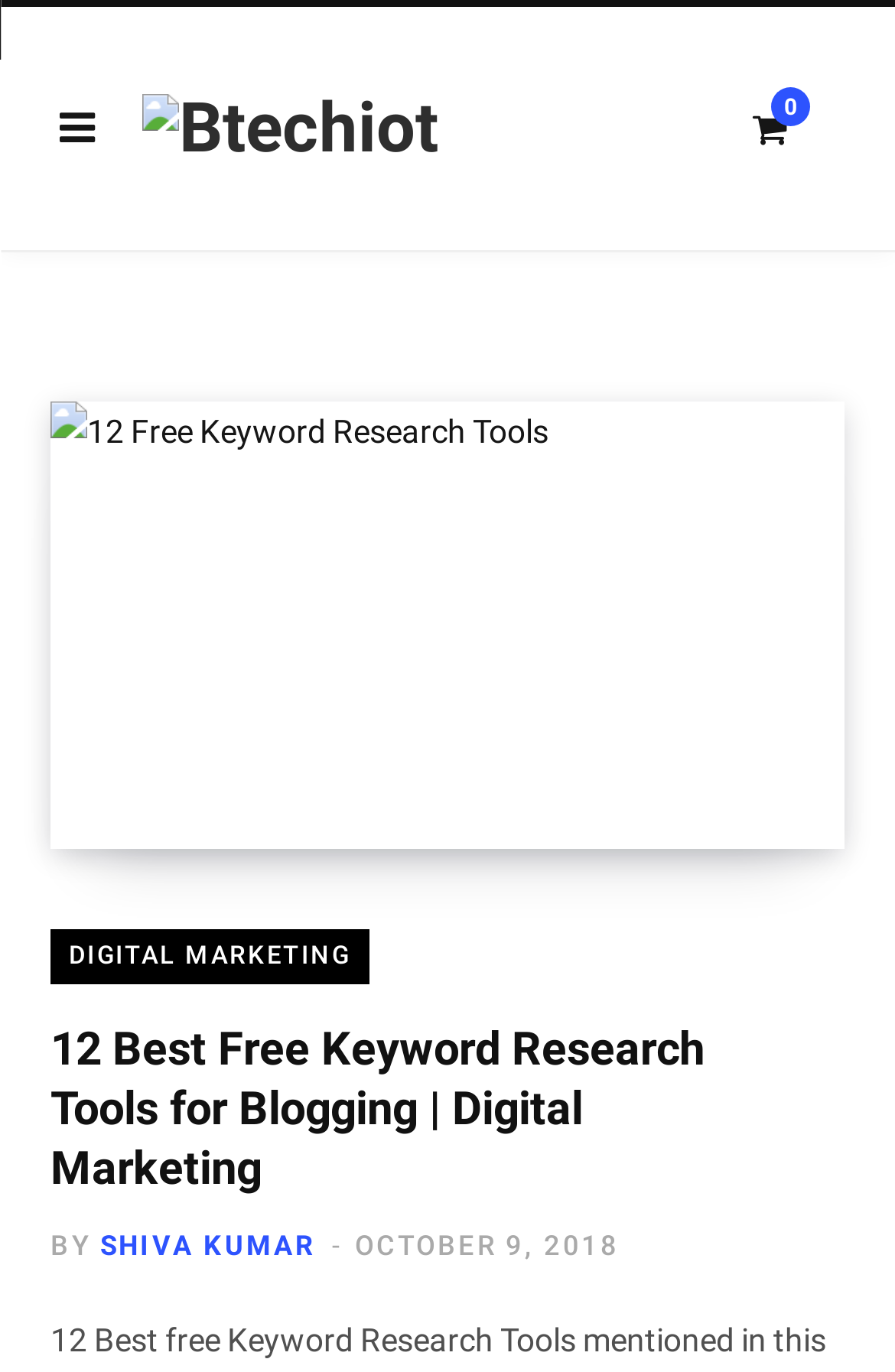Give a succinct answer to this question in a single word or phrase: 
Who is the author of the article?

SHIVA KUMAR